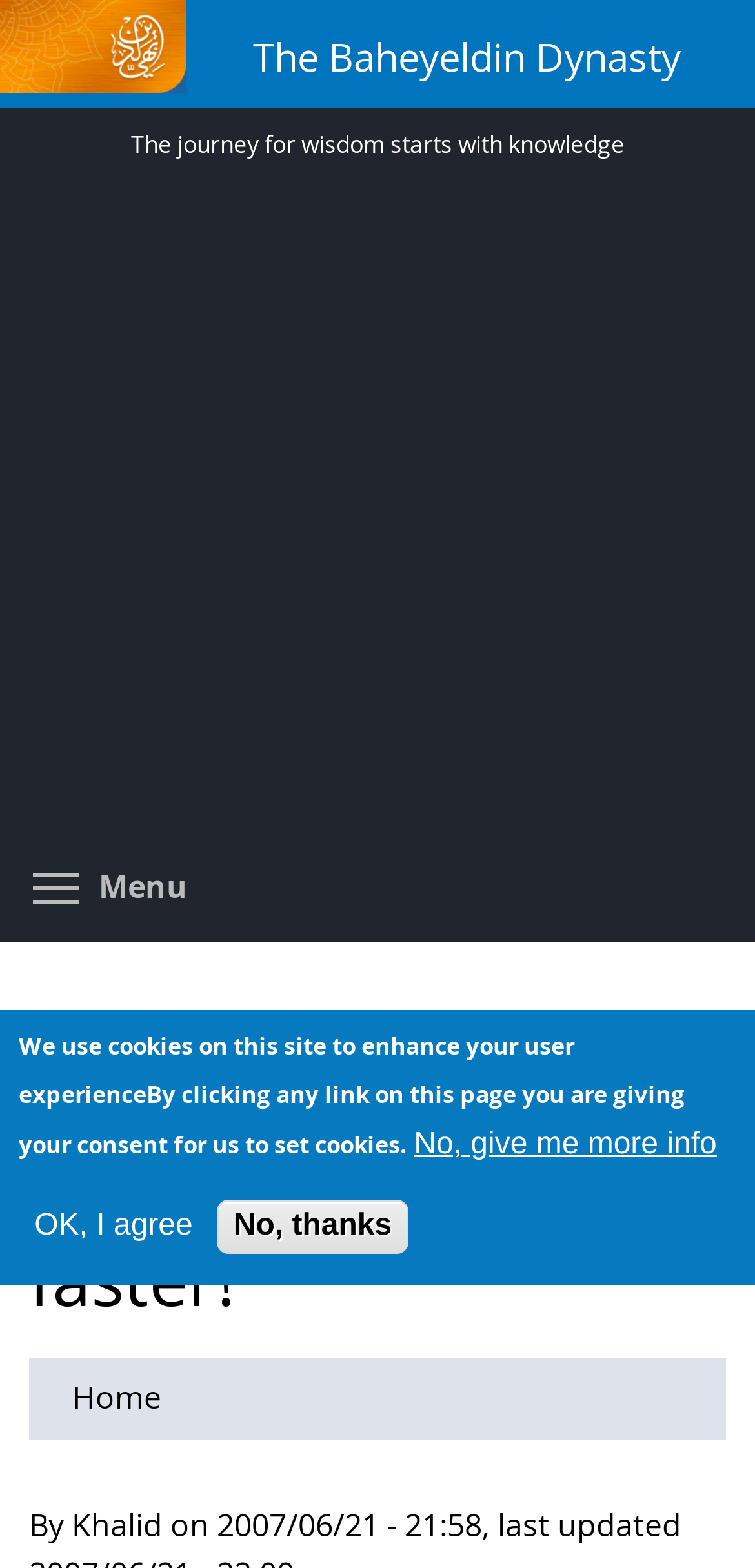Using a single word or phrase, answer the following question: 
How many navigation links are there?

1